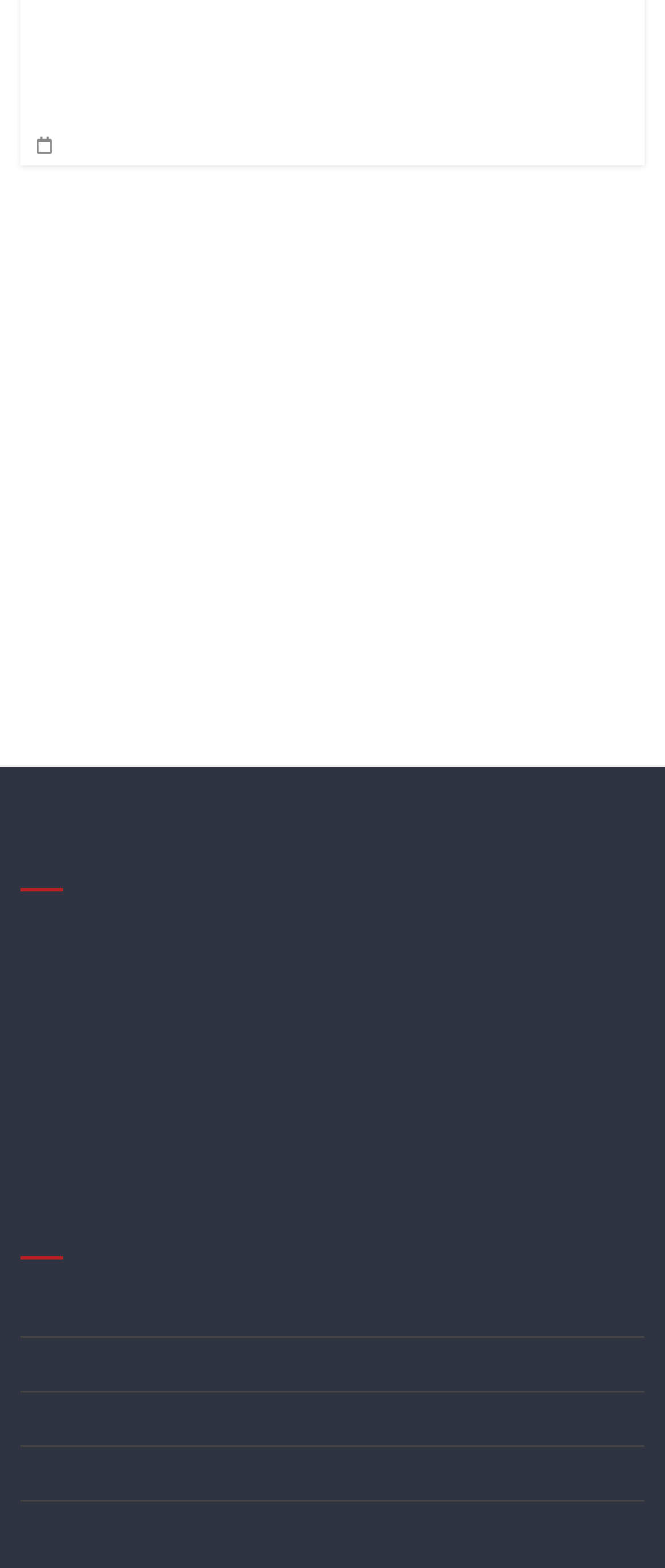What is the purpose of CityBuzz.click?
Please answer using one word or phrase, based on the screenshot.

Platform for local news and events